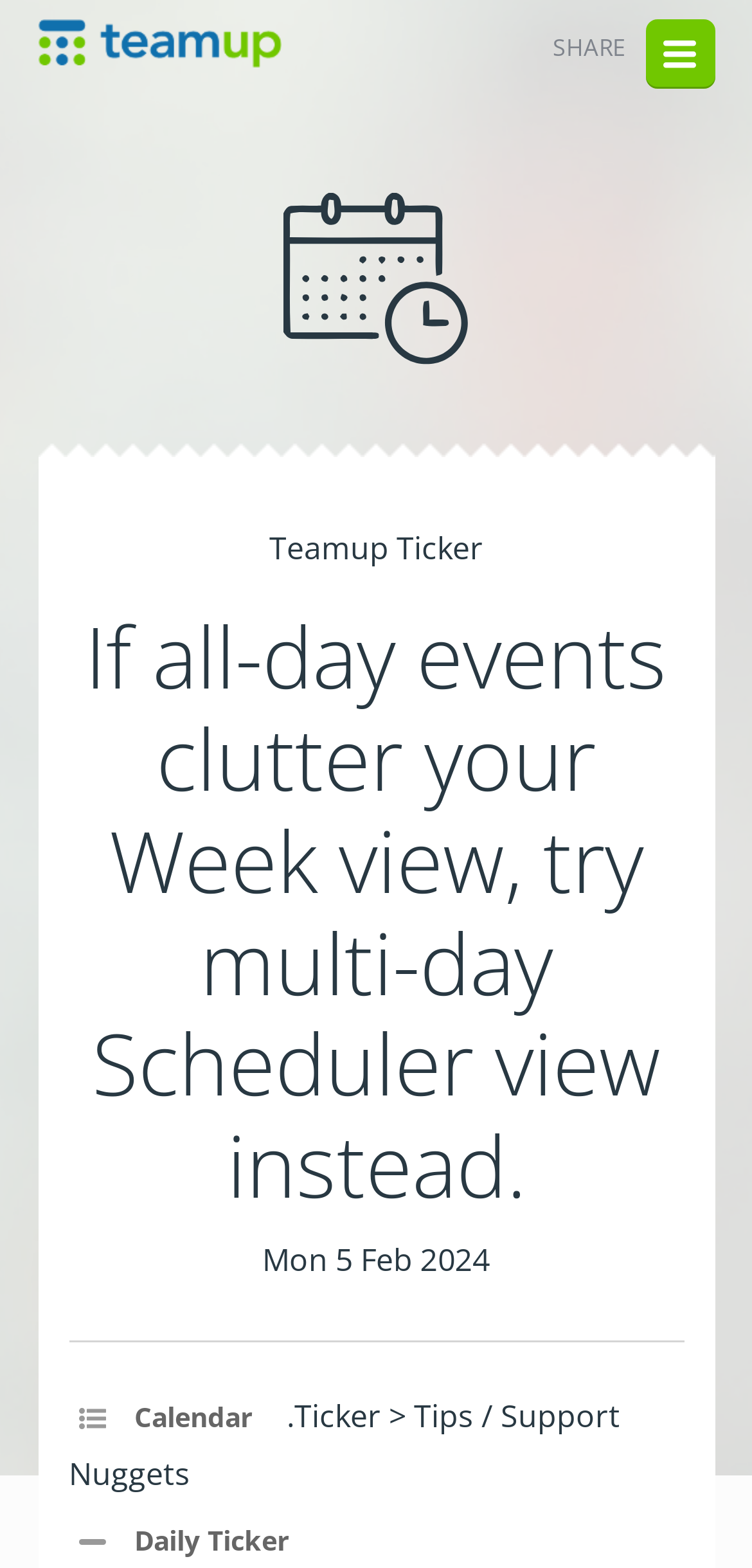Answer the question briefly using a single word or phrase: 
What is the name of the alternative view suggested?

multi-day Scheduler view